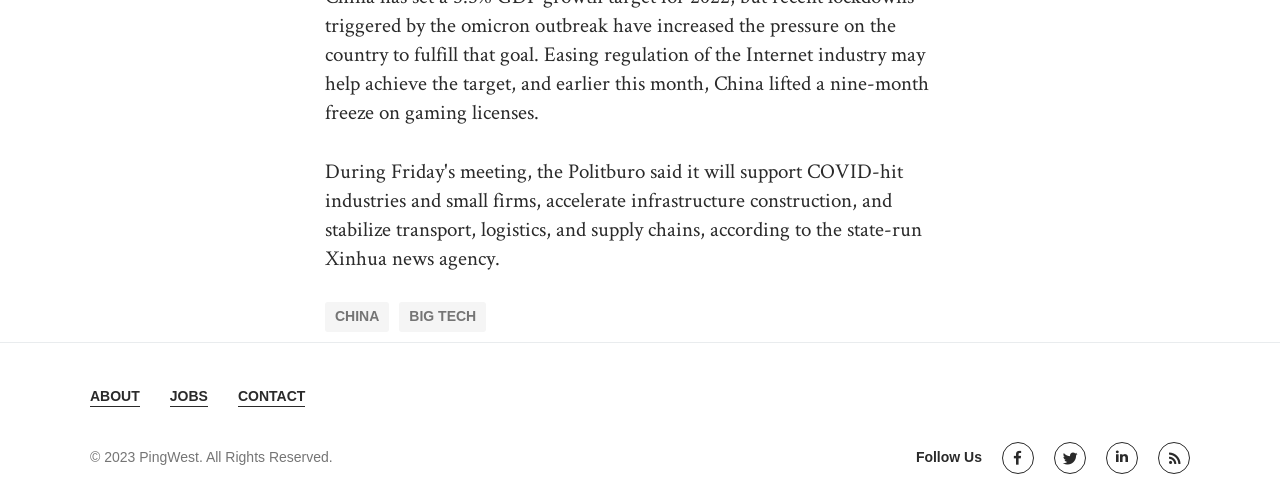Reply to the question with a single word or phrase:
How many main sections are there in the footer?

2